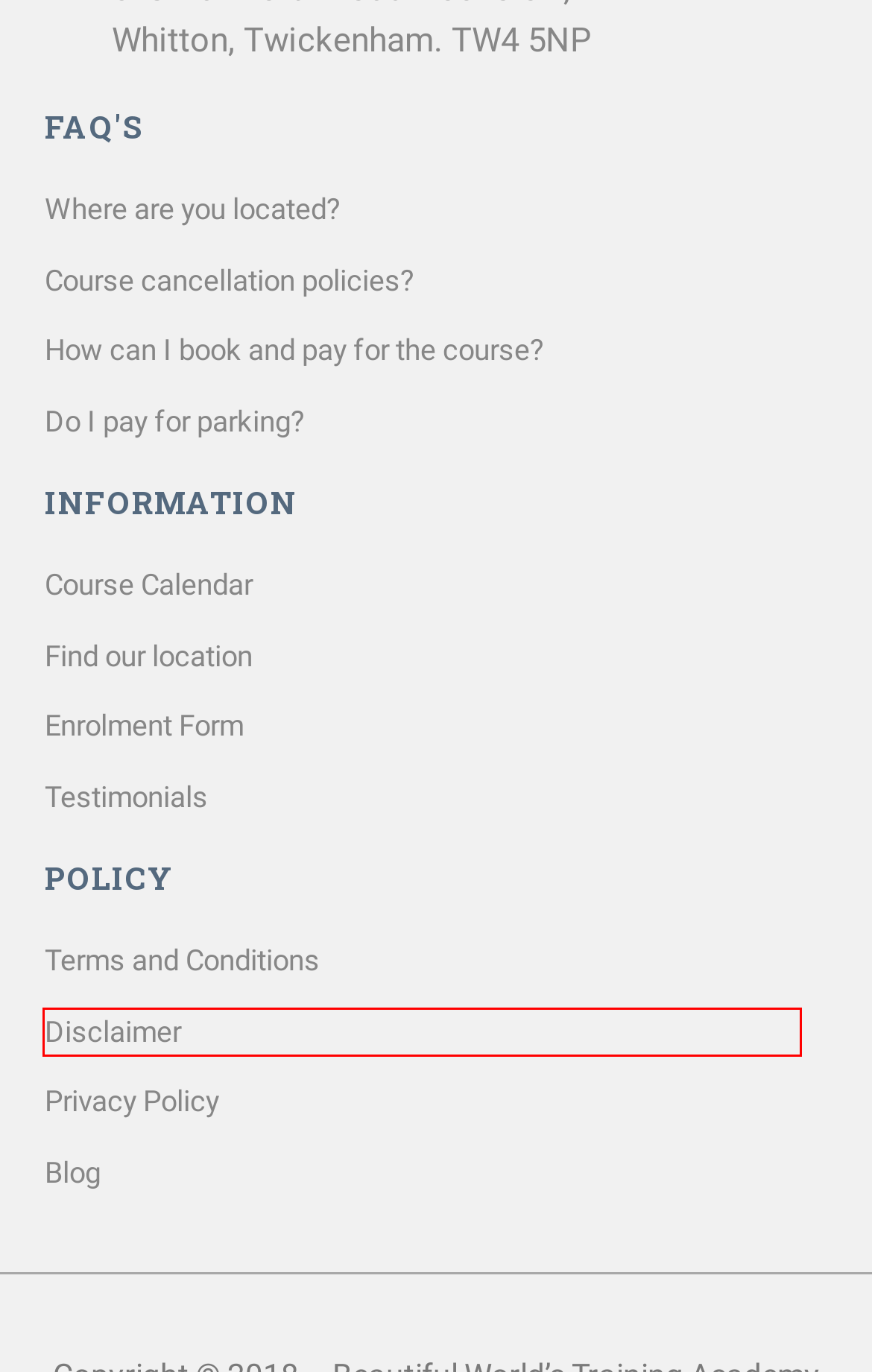You are provided with a screenshot of a webpage that includes a red rectangle bounding box. Please choose the most appropriate webpage description that matches the new webpage after clicking the element within the red bounding box. Here are the candidates:
A. Privacy Policy - Beautiful World Training Academy
B. Testimonials - Beautiful World Training Academy
C. Find Our Location - Beautiful World Training Academy
D. Beautiful World Training Academy Blog for Career Success
E. Enrollment Form - Beautiful World Training Academy
F. FAQs - Academy of Beauticians and Aesthetics
G. Terms & Conditions - Beautiful World Training Academy
H. Disclaimer - Beautiful World Training Academy

H